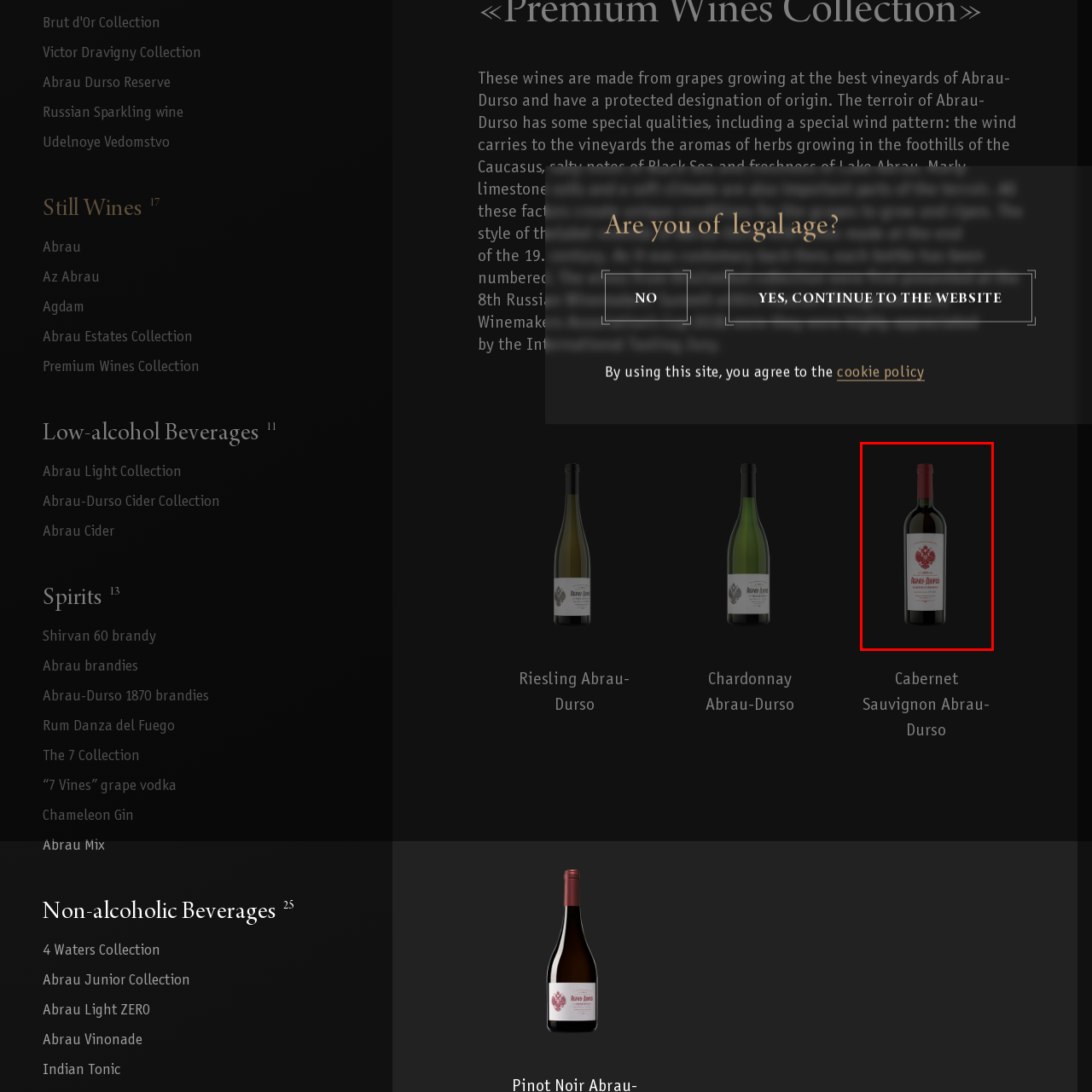What is the background color of the label?
Study the image within the red bounding box and deliver a detailed answer.

According to the caption, the label on the wine bottle has a light grey background that beautifully contrasts with the darker bottle, providing a visually appealing presentation.